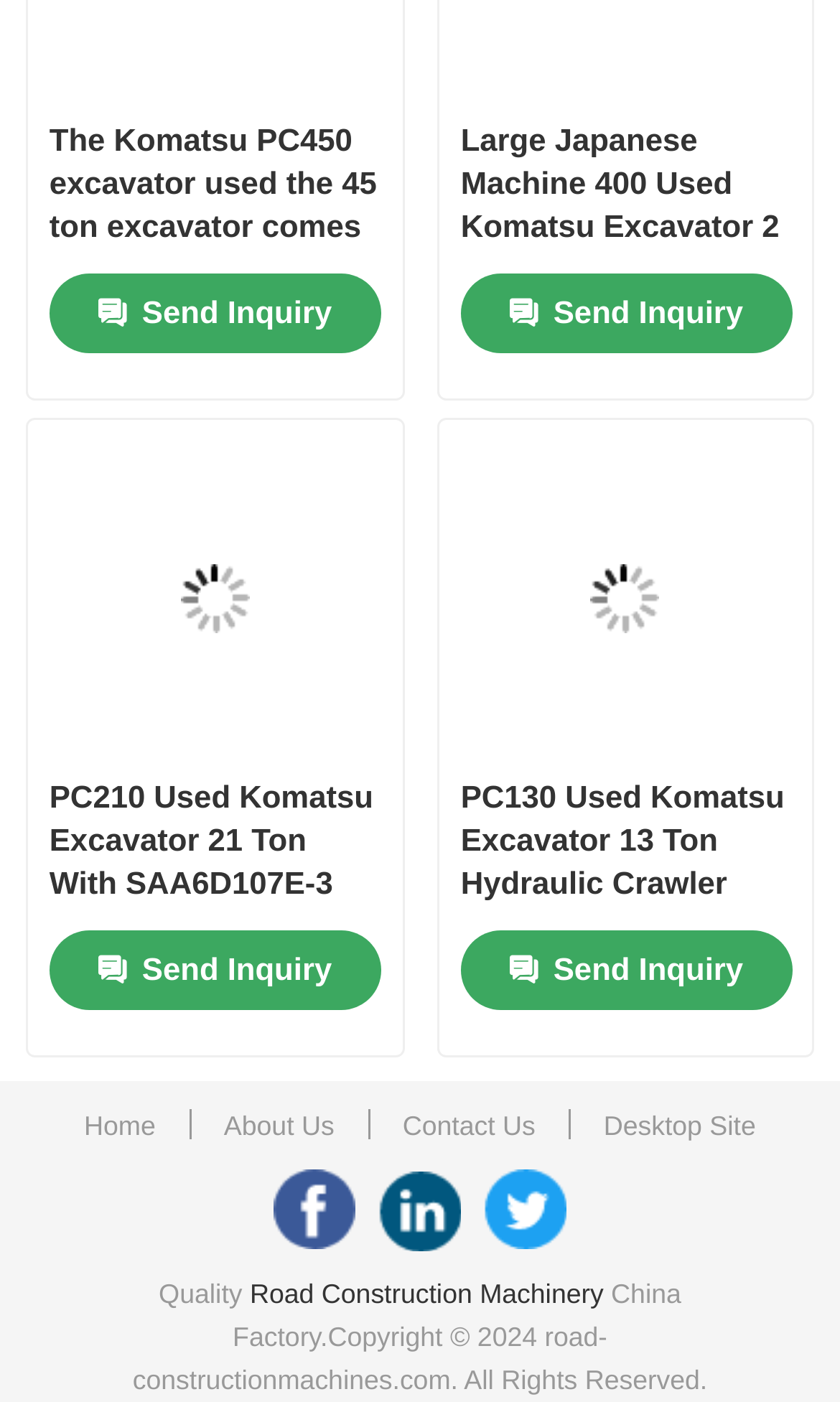Please locate the bounding box coordinates of the element that should be clicked to complete the given instruction: "Send an inquiry for the 'Large Japanese Machine 400 Used Komatsu Excavator'".

[0.548, 0.195, 0.943, 0.252]